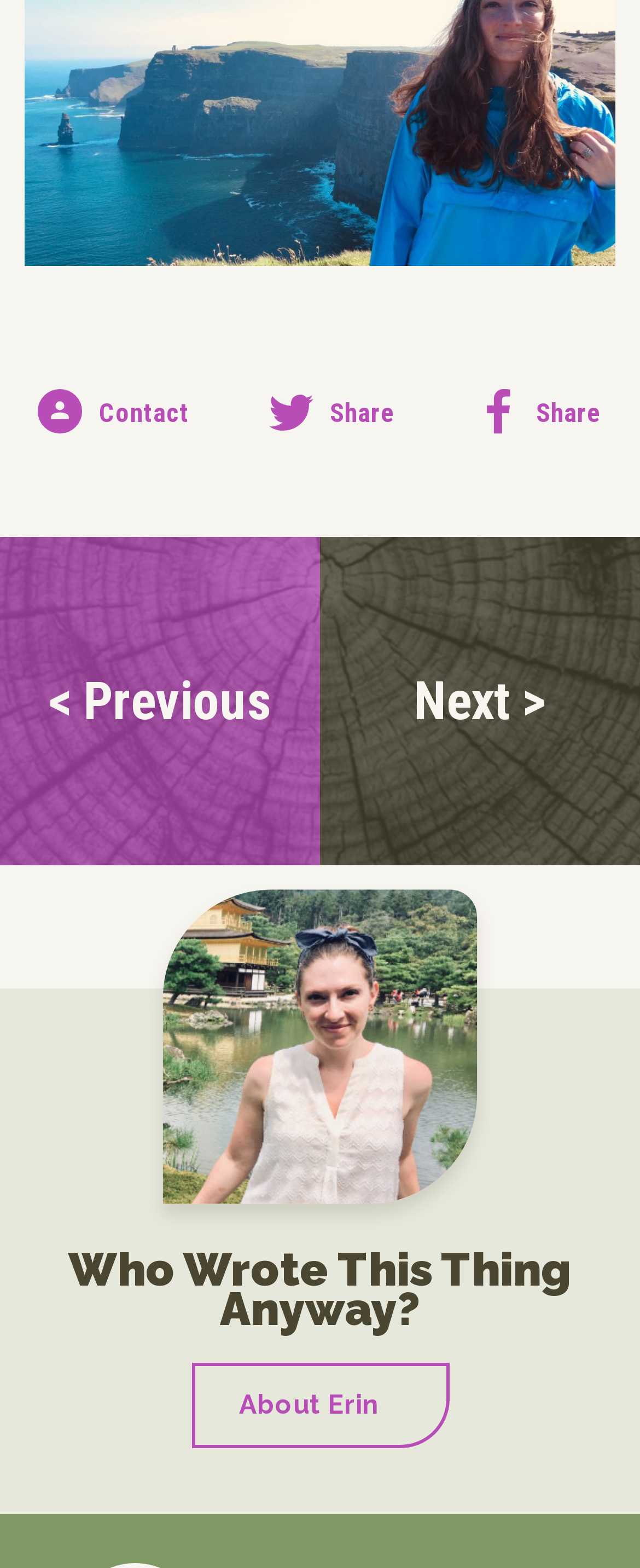How many 'Share' links are there on the webpage?
From the details in the image, provide a complete and detailed answer to the question.

There are two 'Share' links on the webpage, one located at [0.421, 0.248, 0.618, 0.28] and another at [0.743, 0.248, 0.94, 0.28]. Both links have an image associated with them.